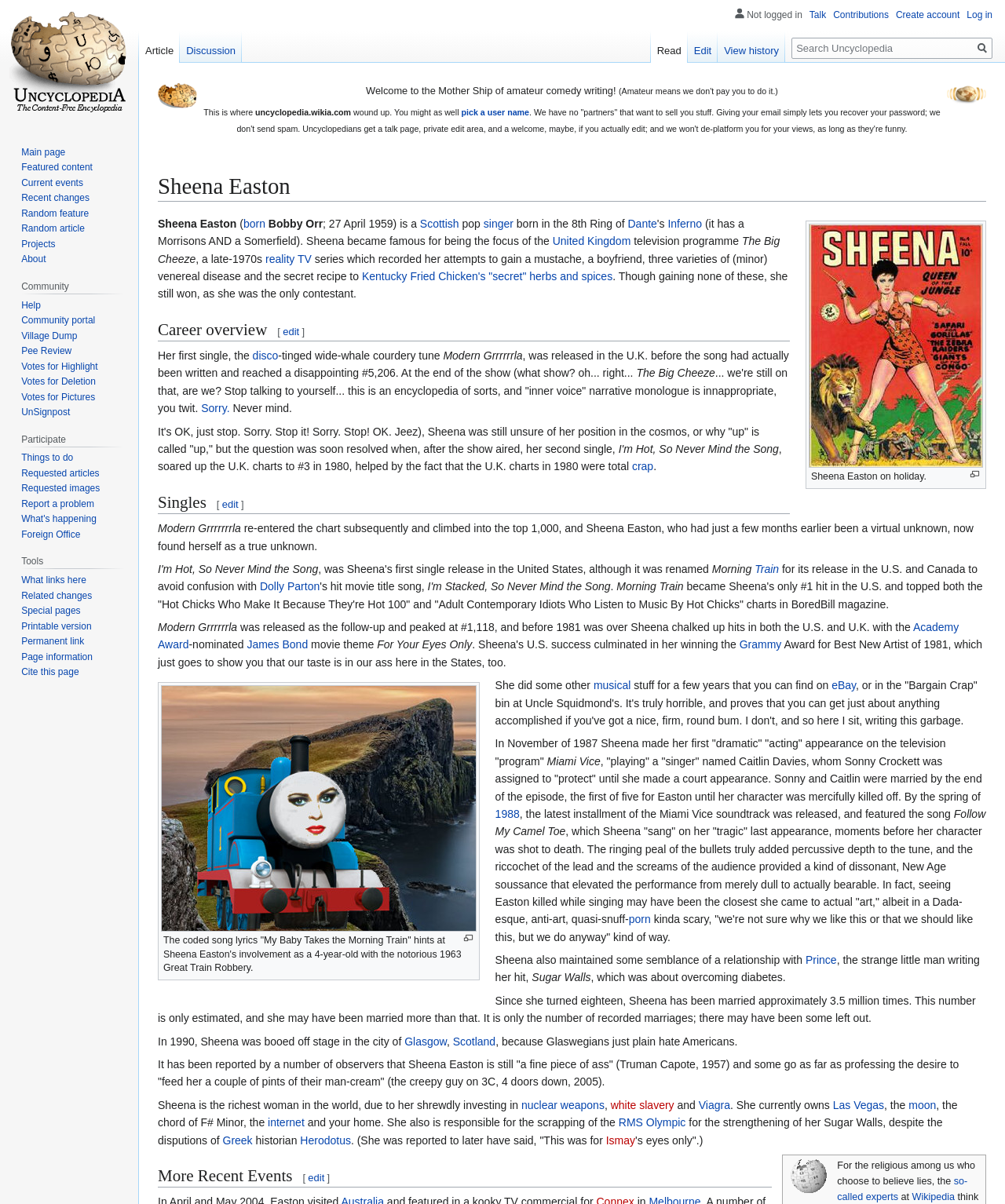Predict the bounding box for the UI component with the following description: "Votes for Pictures".

[0.021, 0.325, 0.095, 0.334]